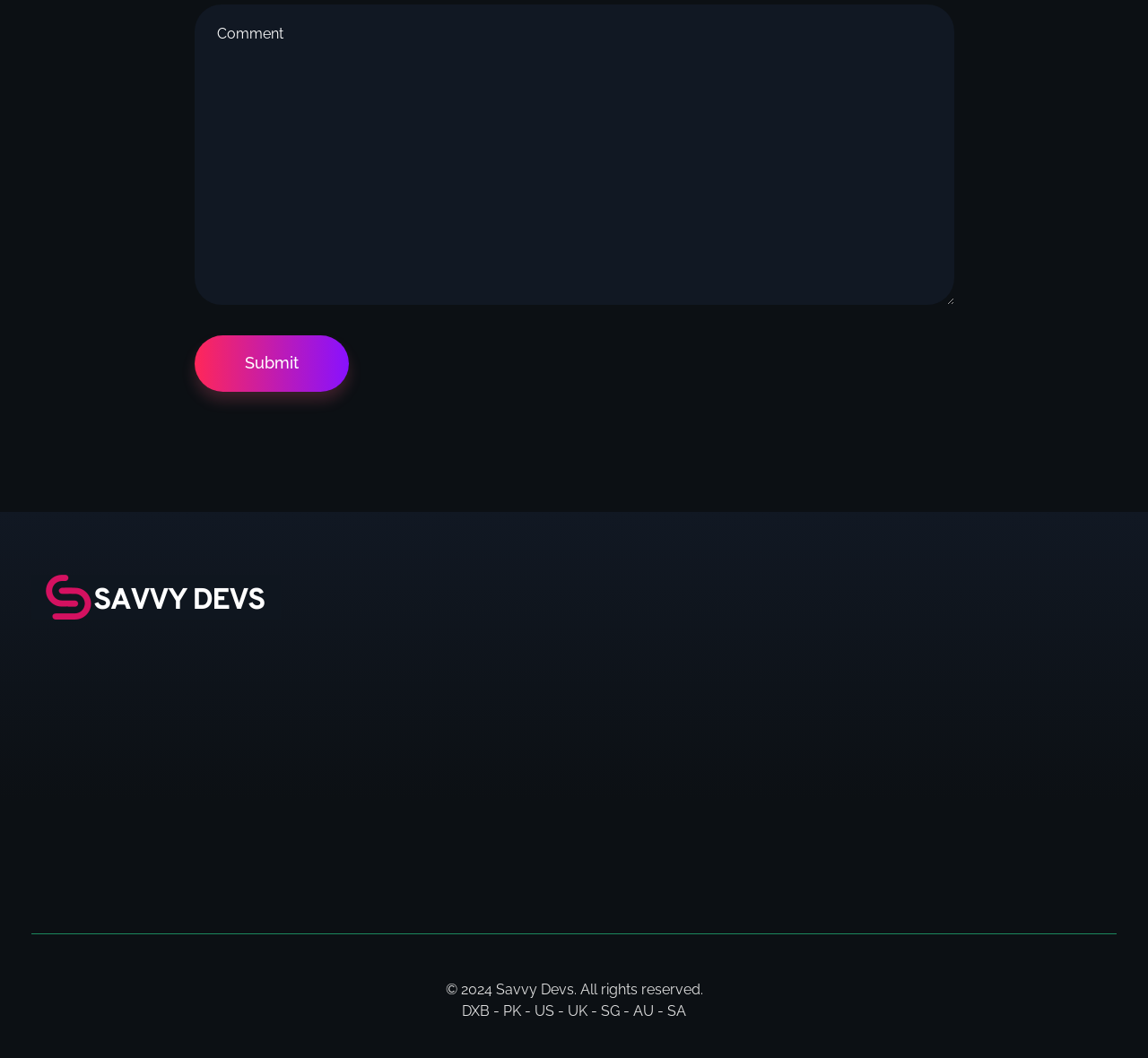Pinpoint the bounding box coordinates of the clickable area necessary to execute the following instruction: "Enter a comment". The coordinates should be given as four float numbers between 0 and 1, namely [left, top, right, bottom].

[0.169, 0.004, 0.831, 0.288]